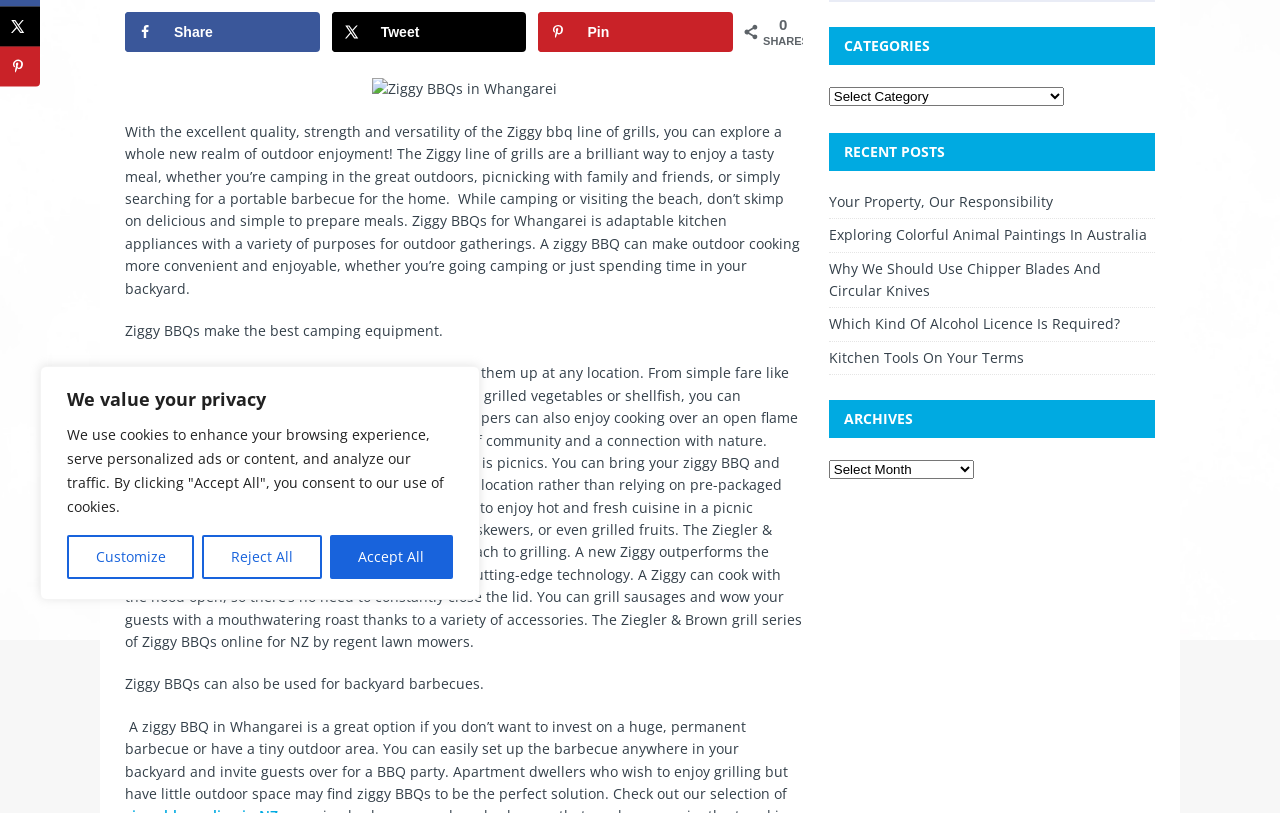Using the description: "Pin", identify the bounding box of the corresponding UI element in the screenshot.

[0.421, 0.014, 0.573, 0.064]